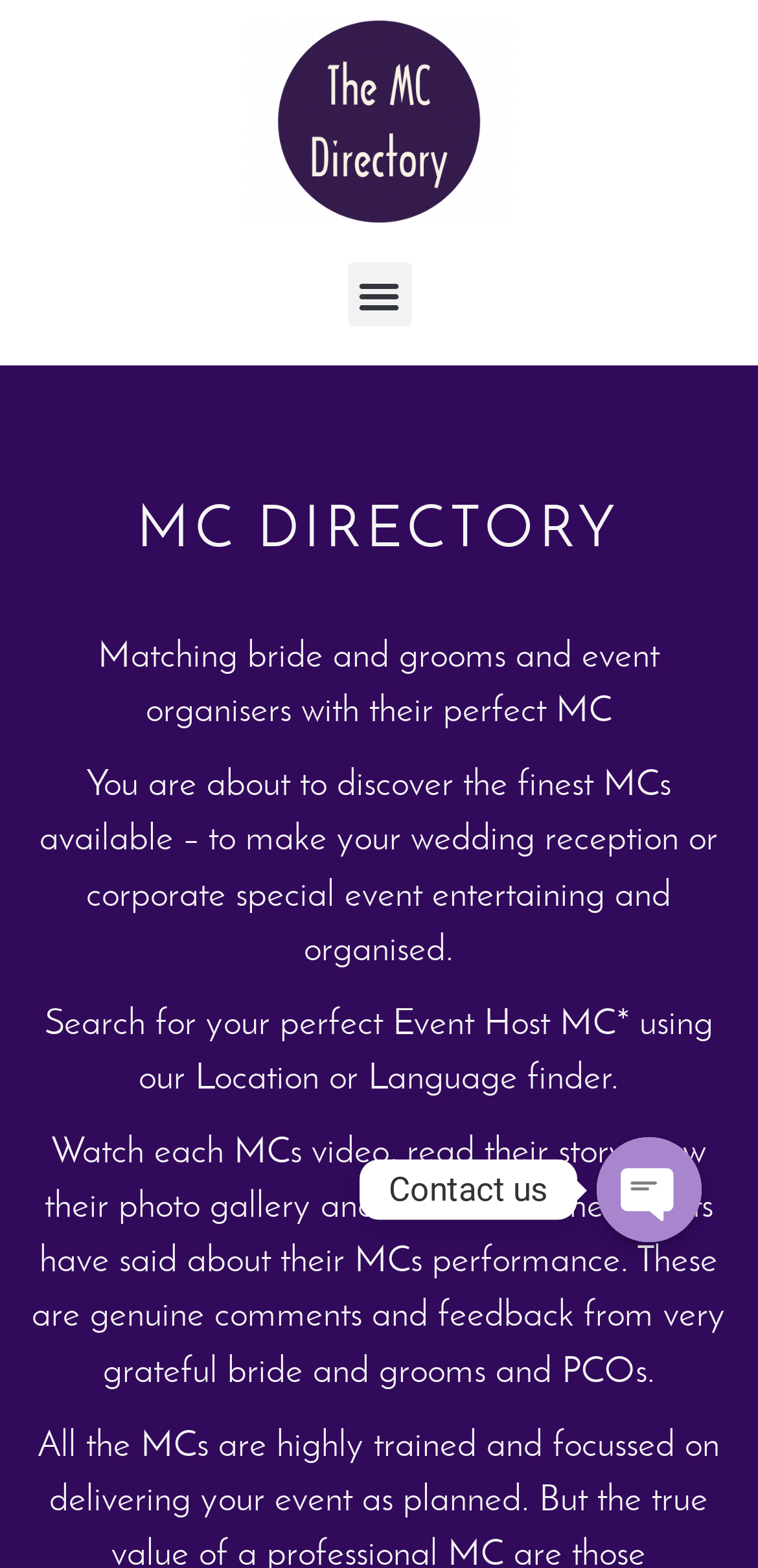How many social media links are available?
Utilize the image to construct a detailed and well-explained answer.

By examining the webpage's content, I found three social media links: Email, Instagram, and Facebook Page, which are located at the bottom of the page.